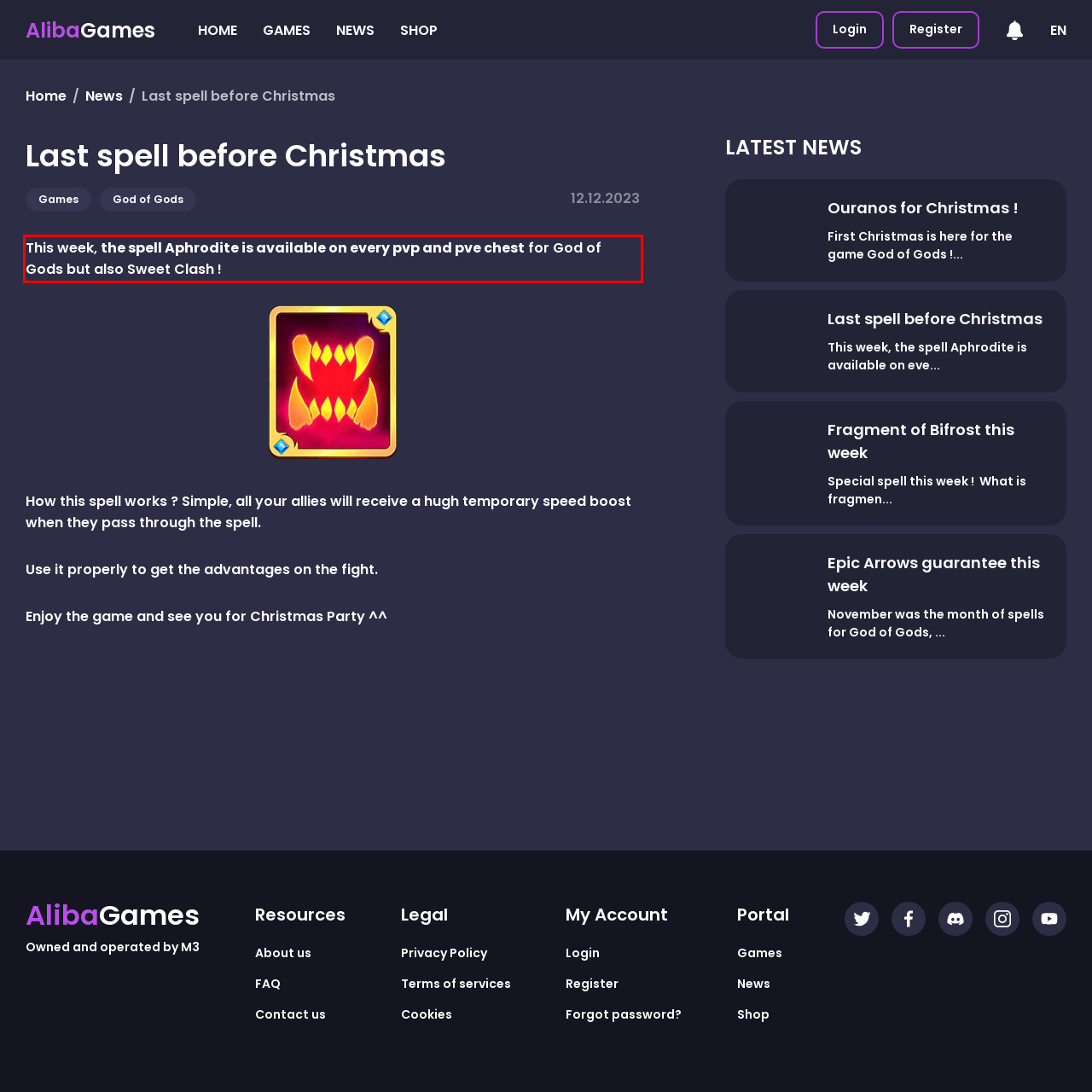From the provided screenshot, extract the text content that is enclosed within the red bounding box.

This week, the spell Aphrodite is available on every pvp and pve chest for God of Gods but also Sweet Clash !